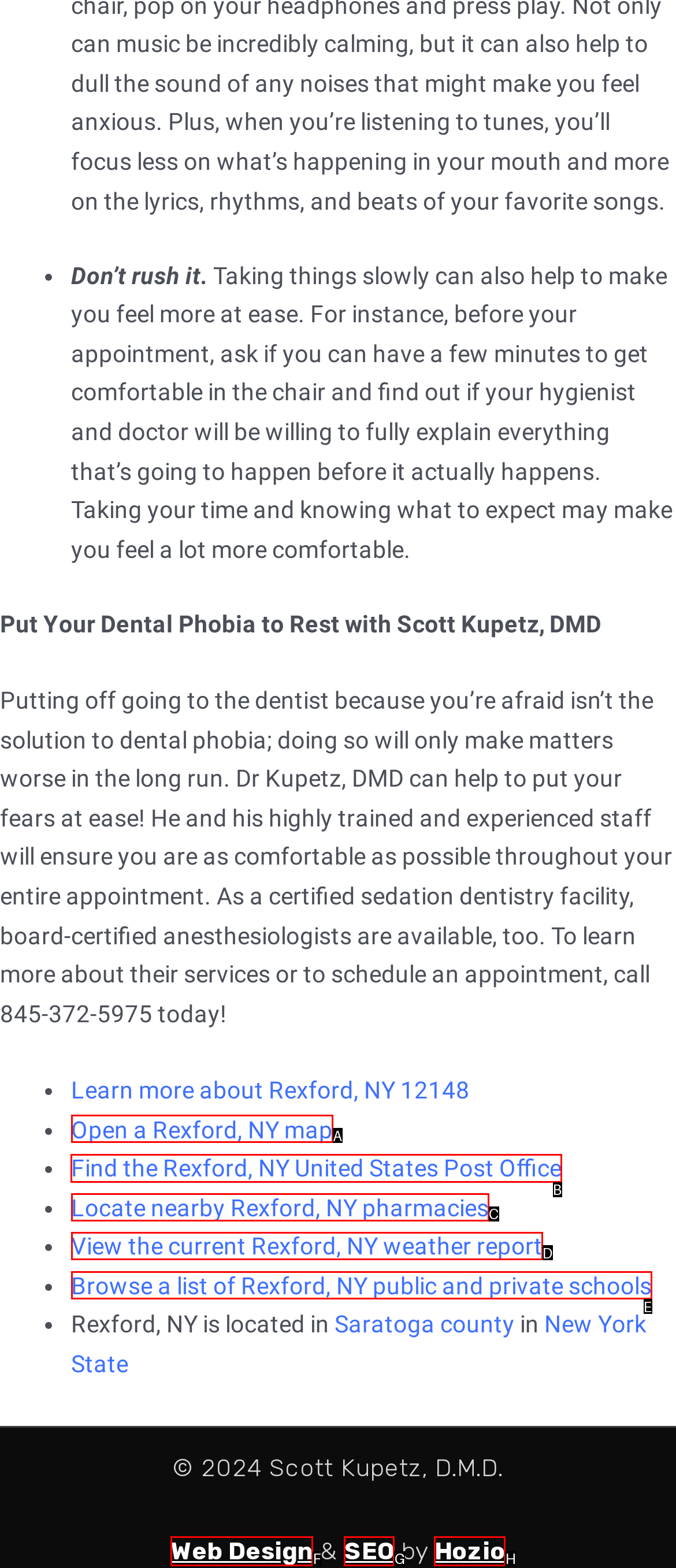Choose the HTML element that should be clicked to achieve this task: Find the Rexford, NY United States Post Office
Respond with the letter of the correct choice.

B